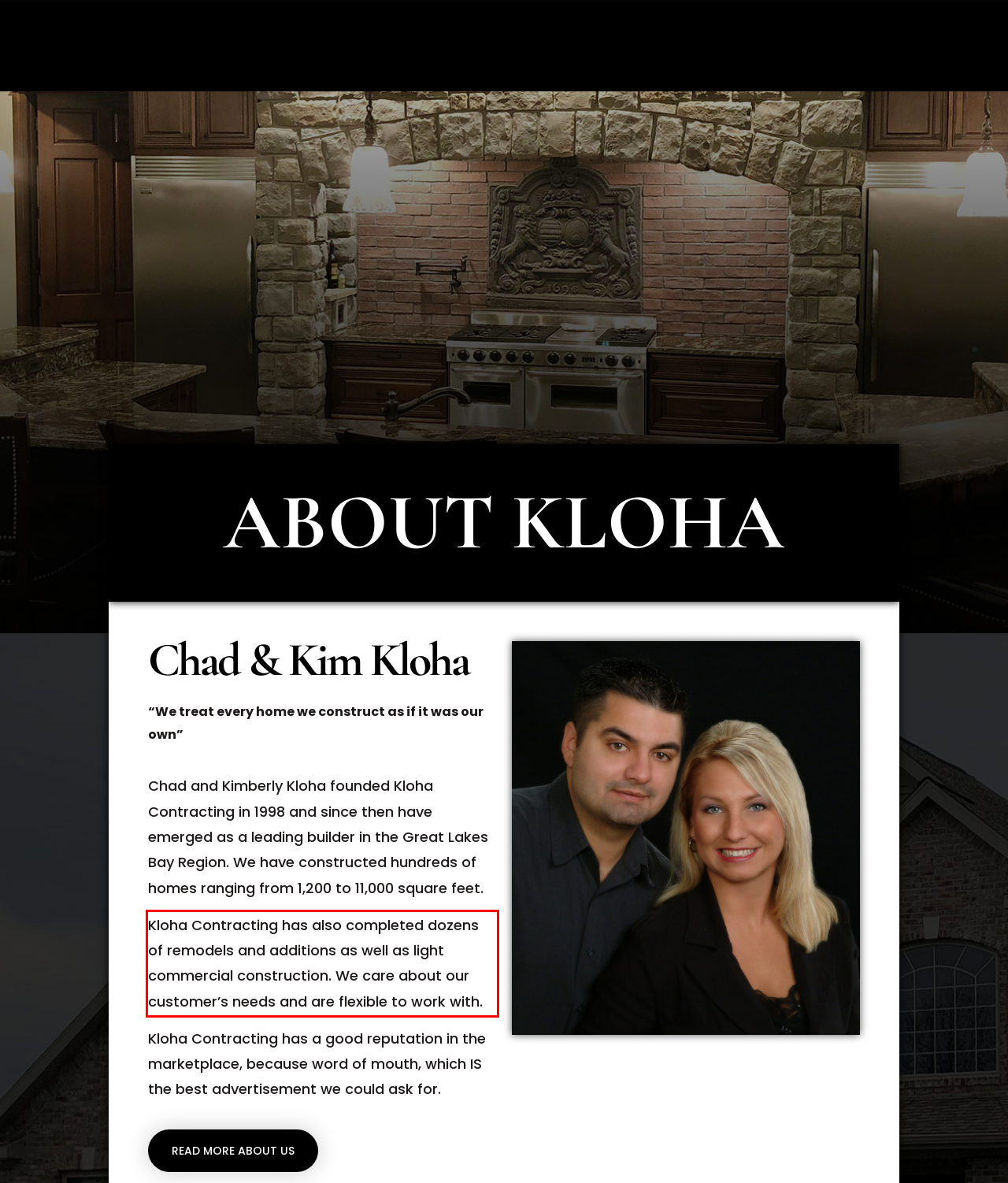Observe the screenshot of the webpage, locate the red bounding box, and extract the text content within it.

Kloha Contracting has also completed dozens of remodels and additions as well as light commercial construction. We care about our customer’s needs and are flexible to work with.